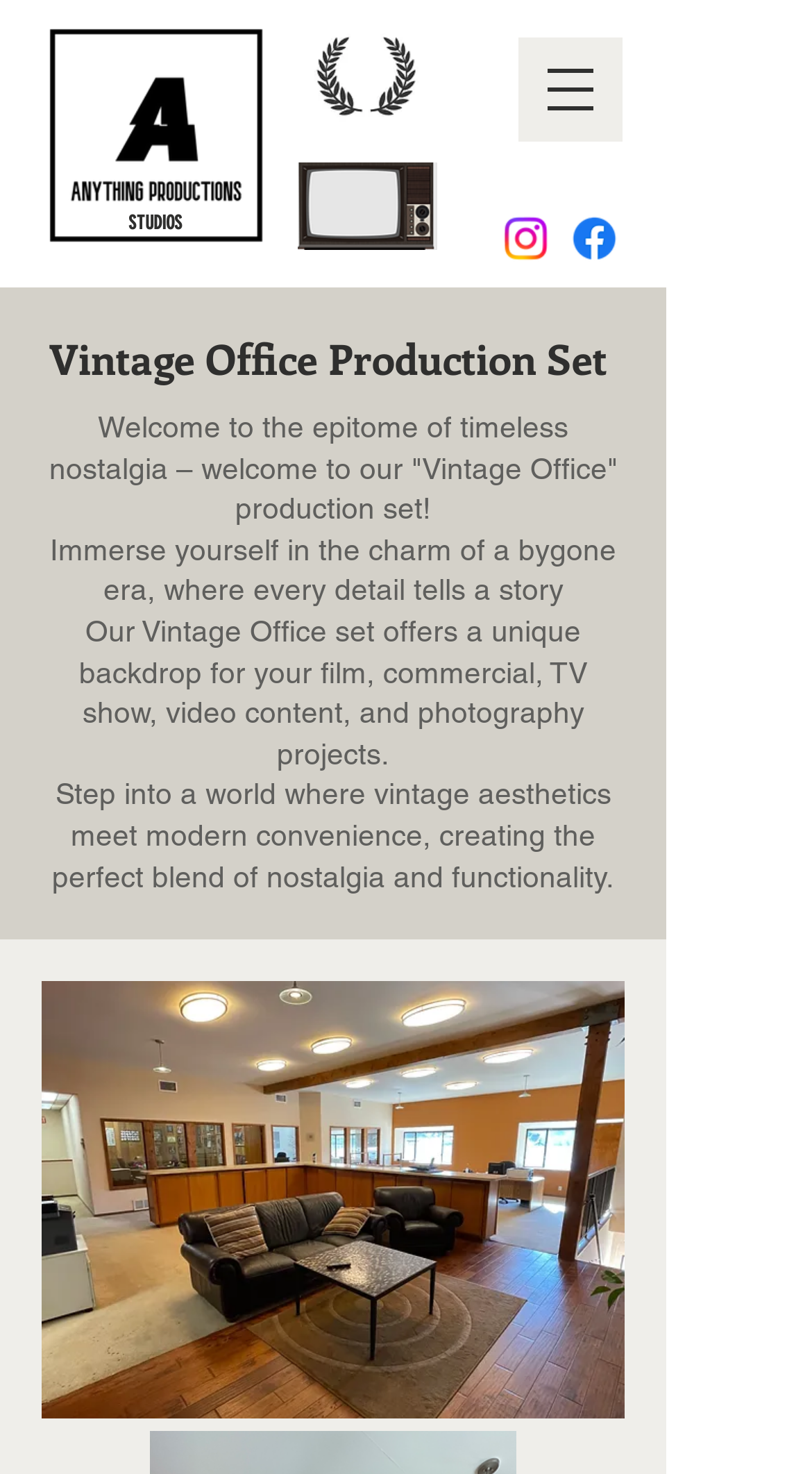How many images are there on the webpage?
Examine the image and provide an in-depth answer to the question.

There are four images on the webpage, including the logo image, Instagram image, Facebook image, and the IMG_3851_edited.jpg image.